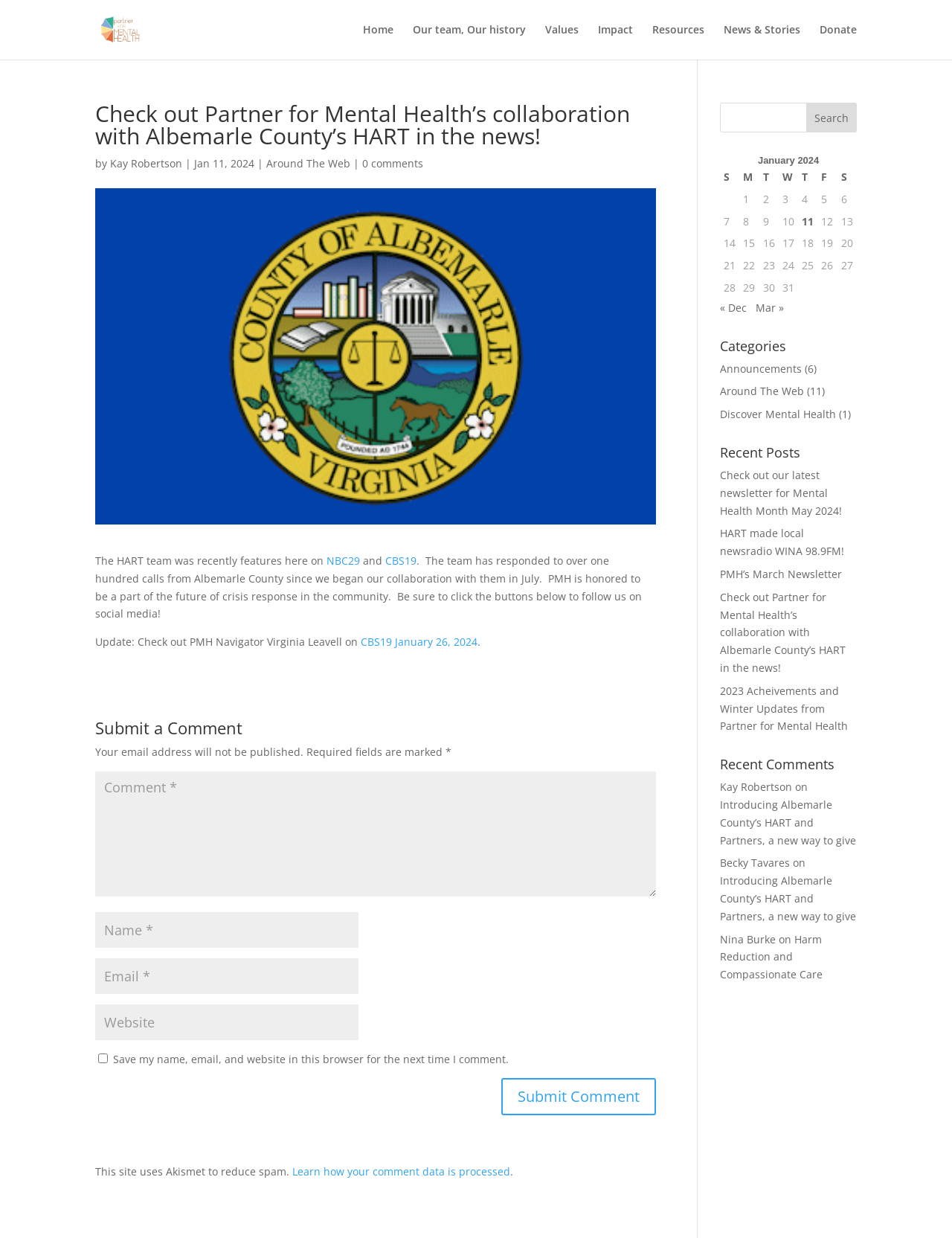Provide a brief response using a word or short phrase to this question:
What is the purpose of the comment section?

to submit a comment